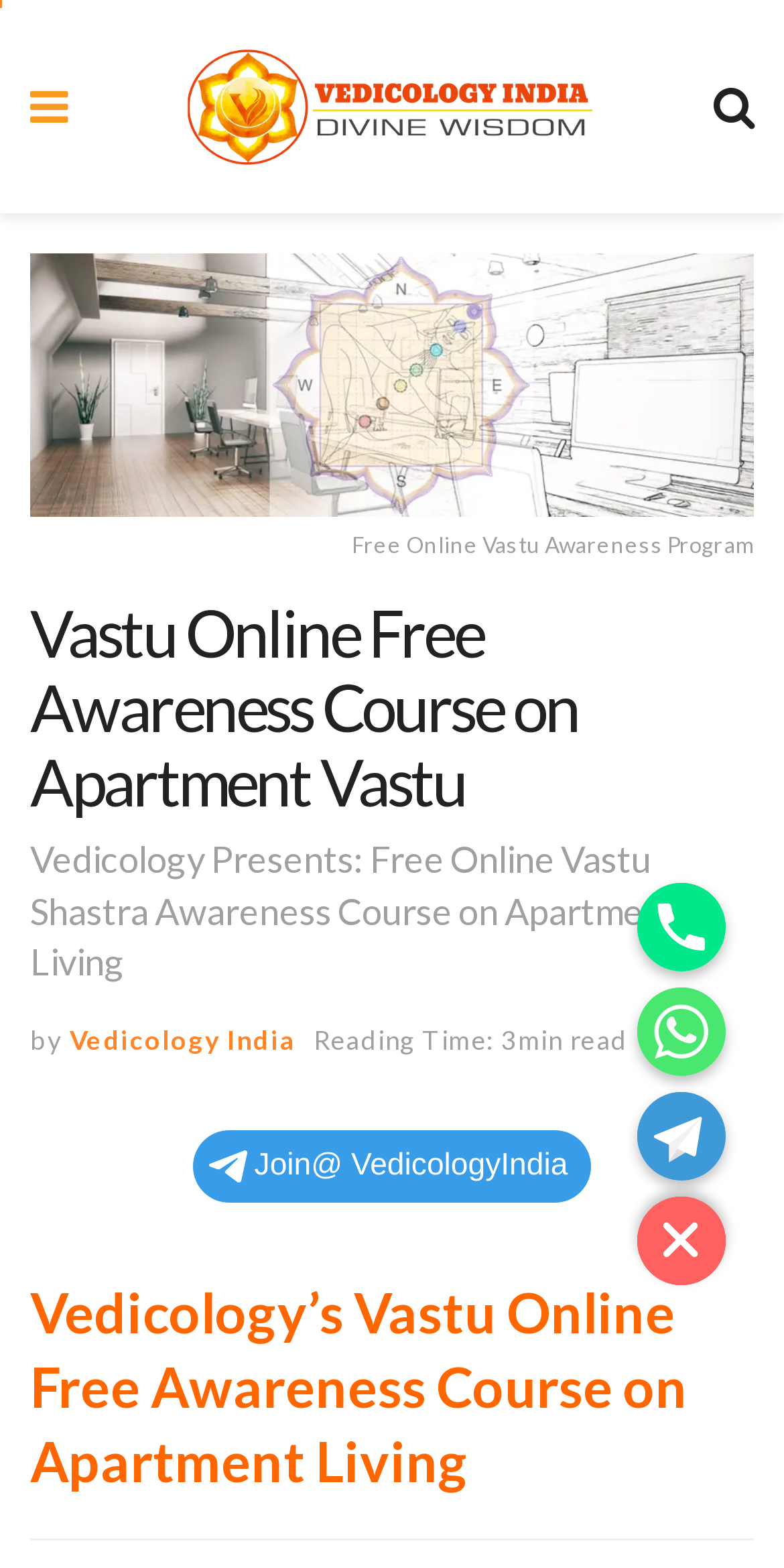Can you pinpoint the bounding box coordinates for the clickable element required for this instruction: "Join the free online Vastu awareness program"? The coordinates should be four float numbers between 0 and 1, i.e., [left, top, right, bottom].

[0.038, 0.162, 0.962, 0.362]